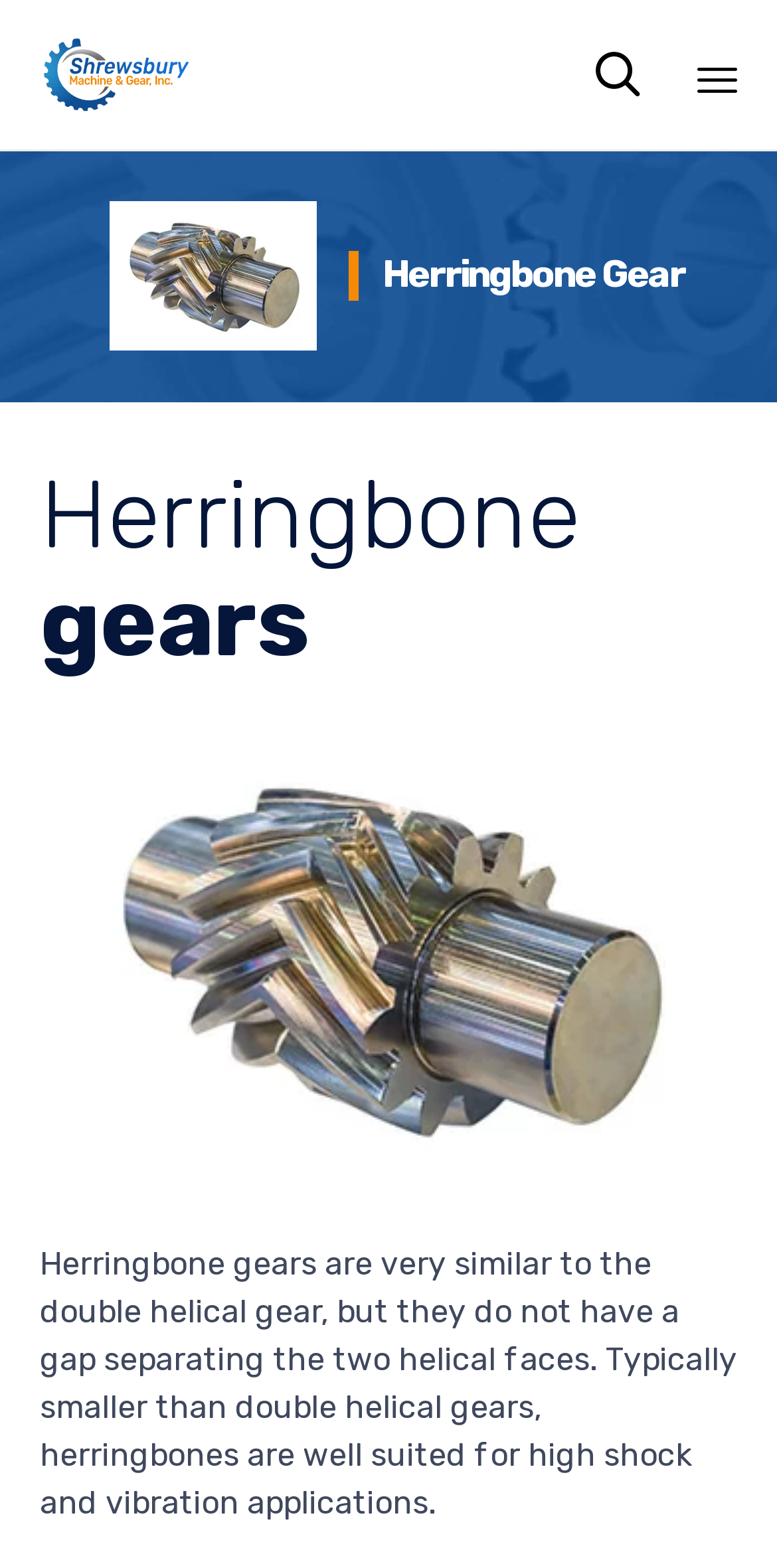Determine the bounding box coordinates of the UI element described by: "".

[0.754, 0.028, 0.836, 0.068]